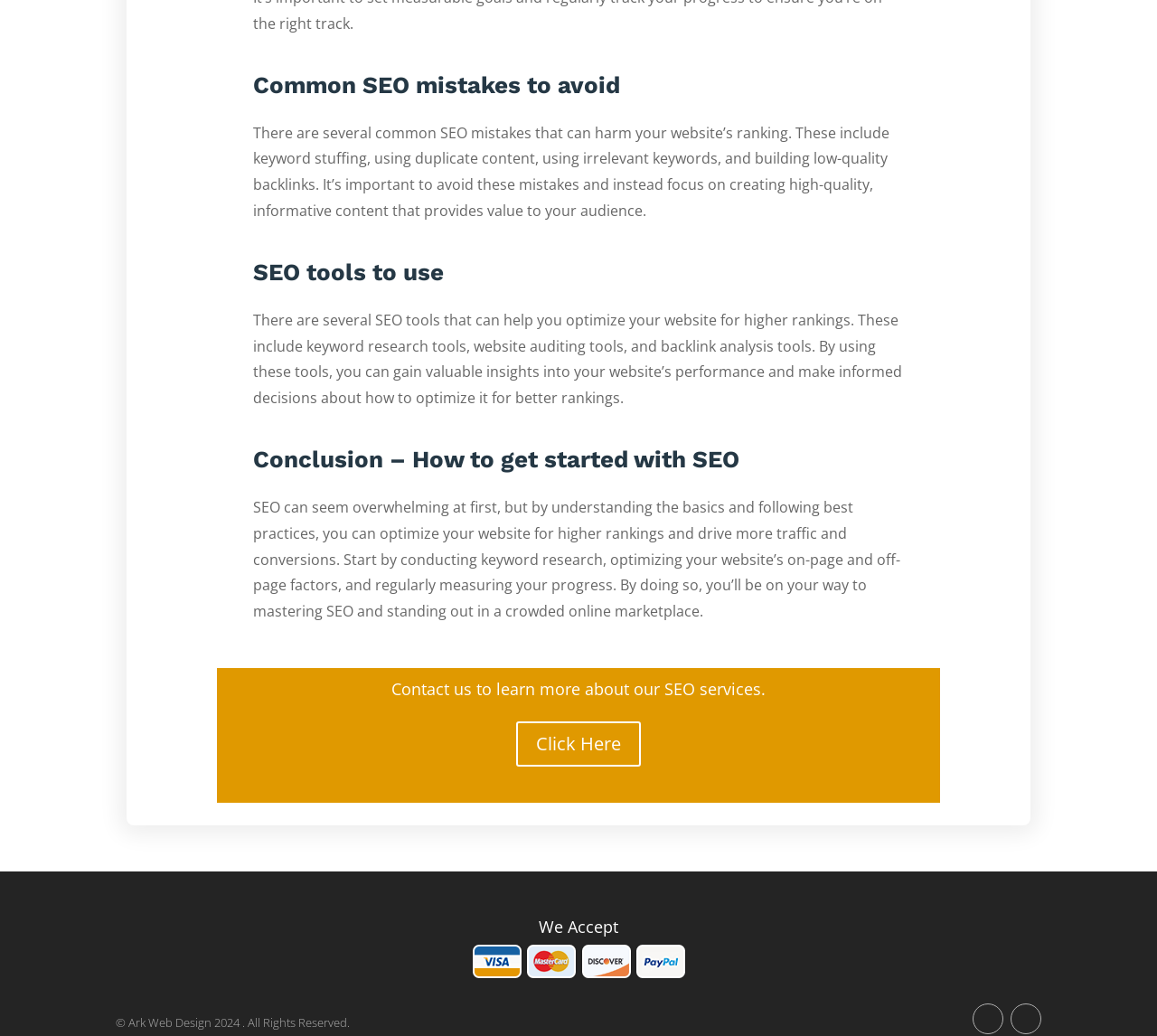Reply to the question with a brief word or phrase: What are common SEO mistakes to avoid?

Keyword stuffing, duplicate content, etc.